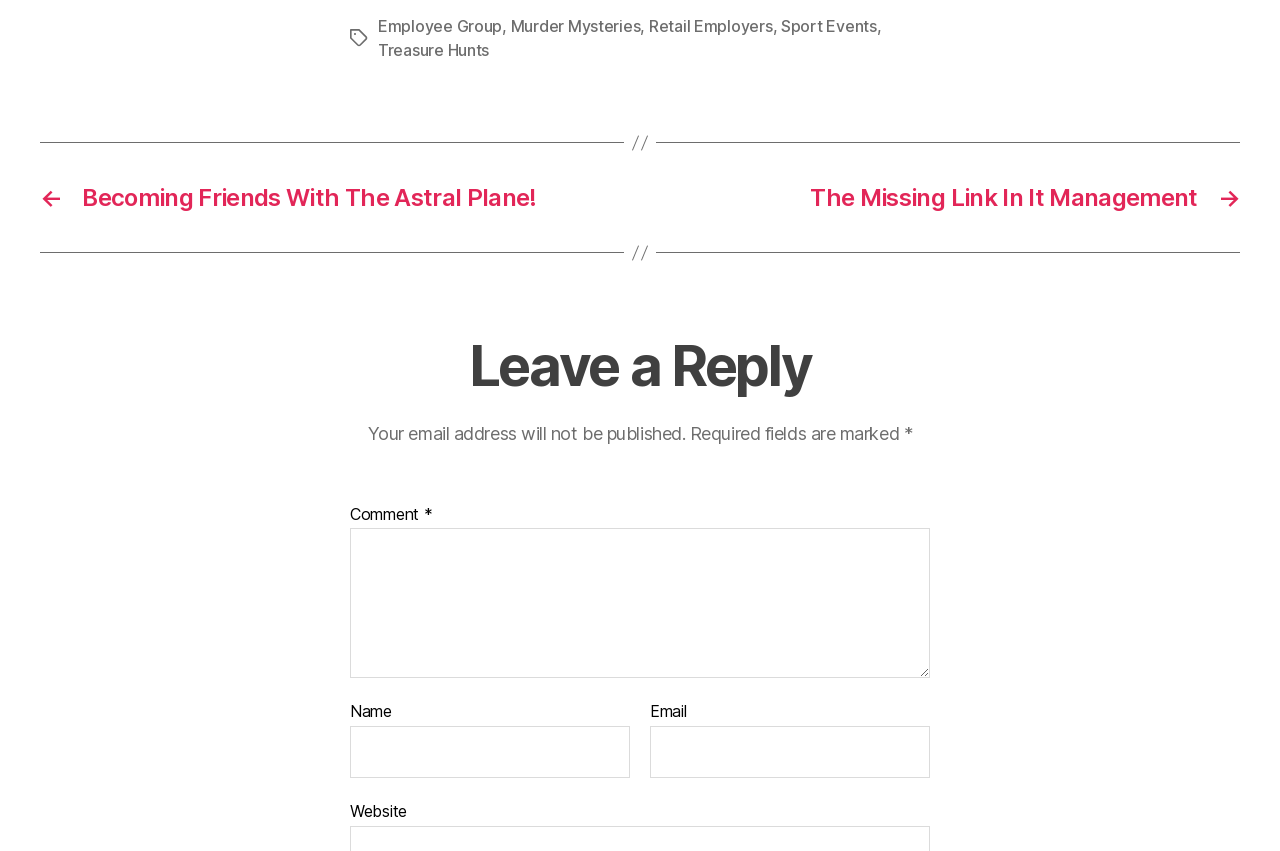Given the webpage screenshot and the description, determine the bounding box coordinates (top-left x, top-left y, bottom-right x, bottom-right y) that define the location of the UI element matching this description: parent_node: Comment * name="comment"

[0.273, 0.625, 0.727, 0.801]